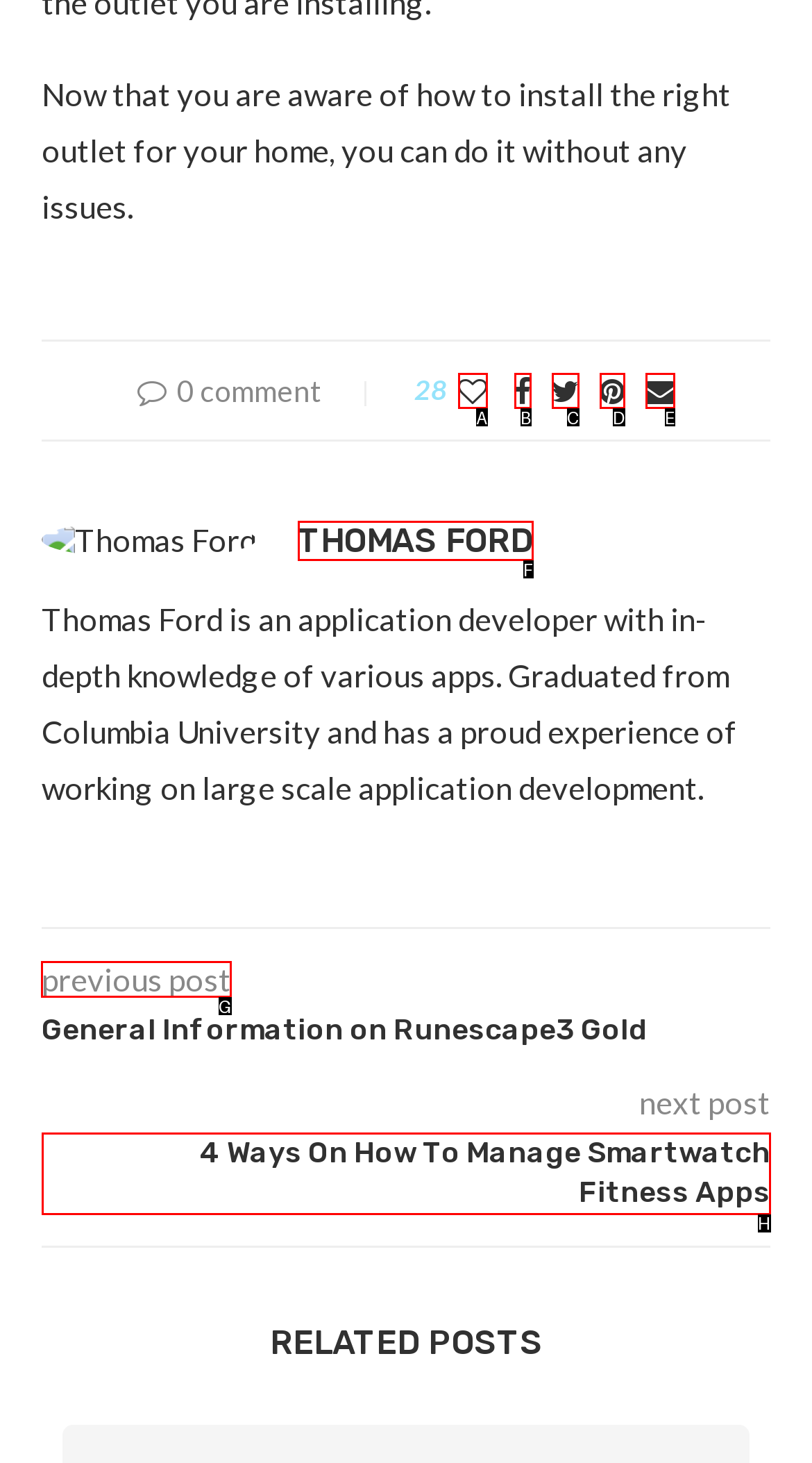Select the appropriate letter to fulfill the given instruction: Read the previous post
Provide the letter of the correct option directly.

G